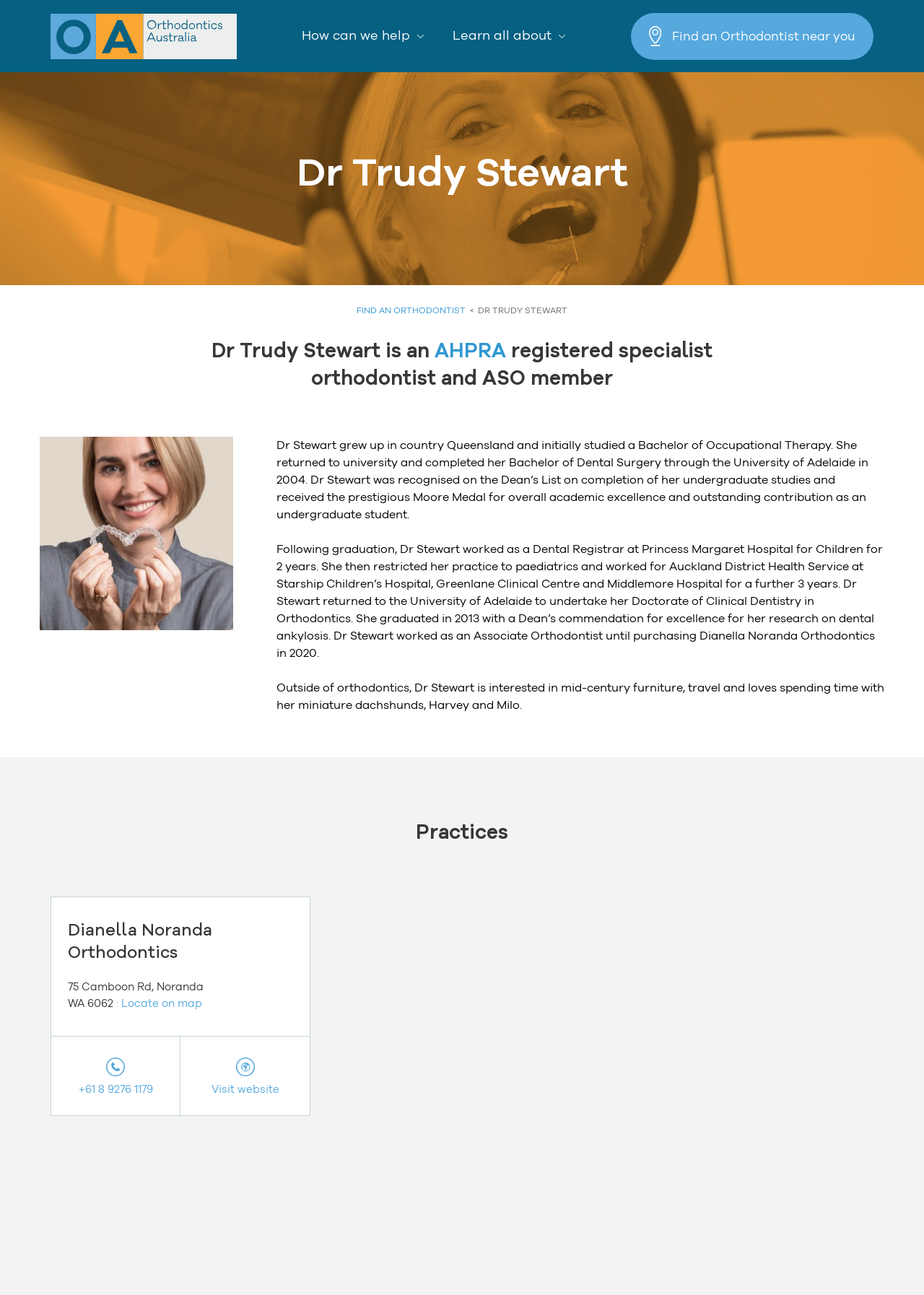What award did Dr. Trudy Stewart receive for her undergraduate studies?
Look at the webpage screenshot and answer the question with a detailed explanation.

According to the webpage, Dr. Trudy Stewart received the prestigious Moore Medal for overall academic excellence and outstanding contribution as an undergraduate student, indicating that she was recognized for her academic achievements.